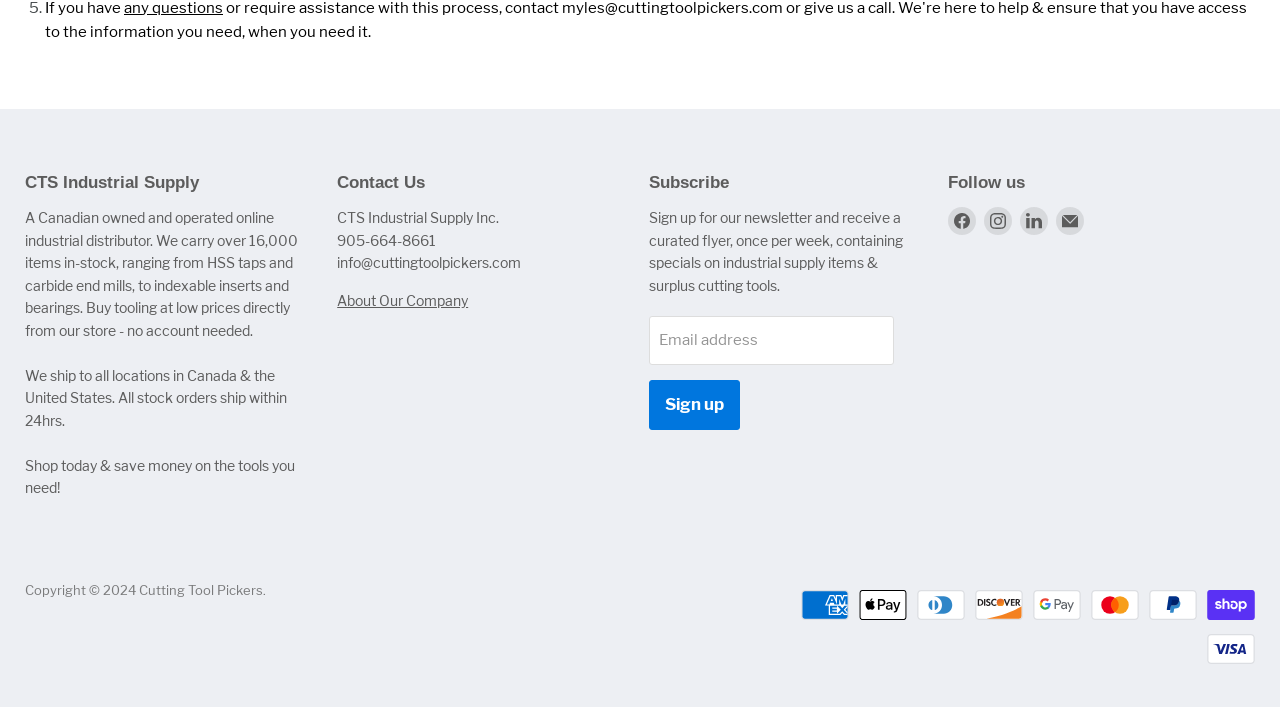What is the purpose of the newsletter?
From the details in the image, answer the question comprehensively.

The webpage has a section titled 'Subscribe' which allows users to sign up for a newsletter. The description of the newsletter states that it will contain specials on industrial supply items and surplus cutting tools, suggesting that the purpose of the newsletter is to inform subscribers about deals and promotions.